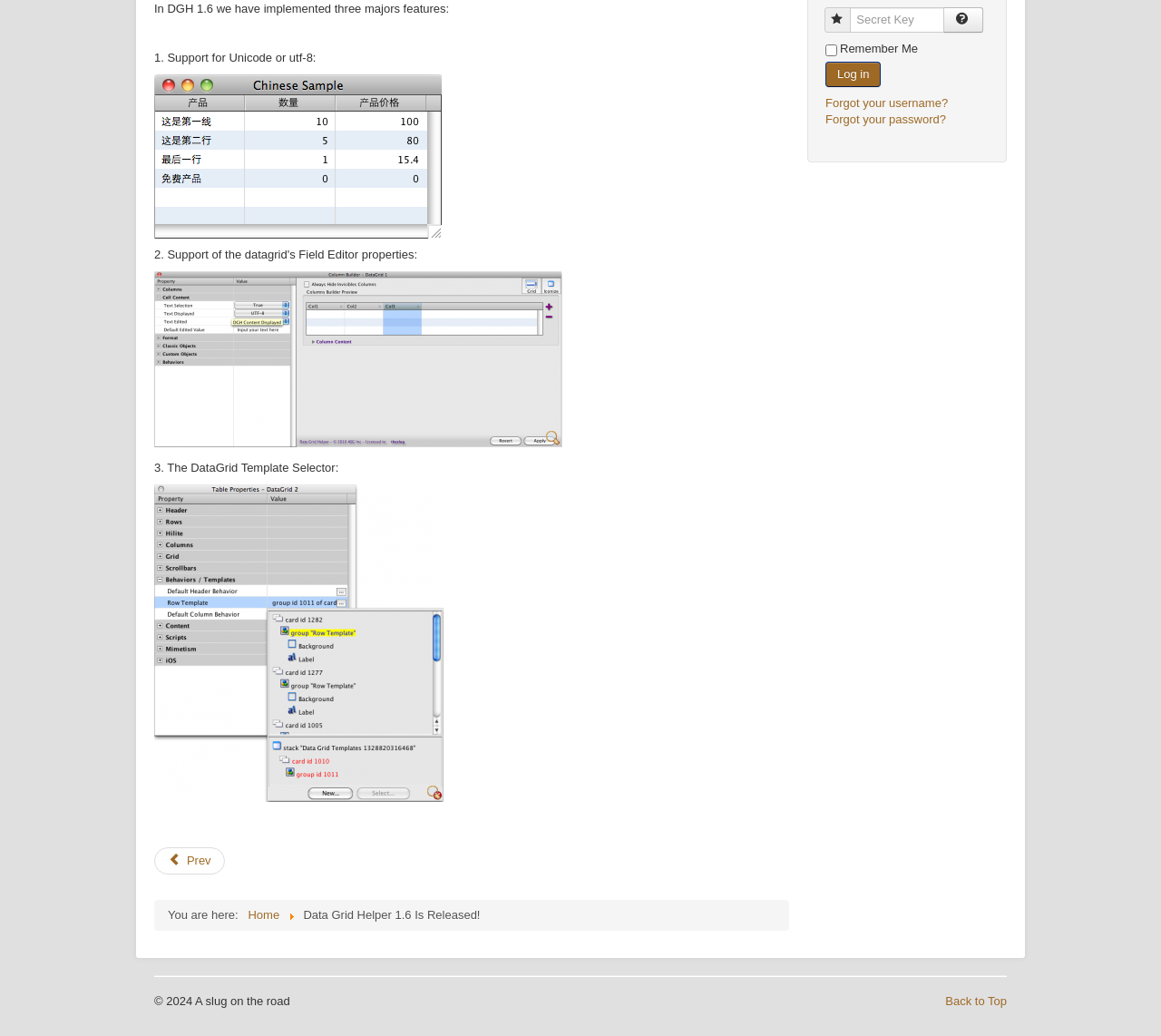Based on the element description: "Back to Top", identify the bounding box coordinates for this UI element. The coordinates must be four float numbers between 0 and 1, listed as [left, top, right, bottom].

[0.814, 0.96, 0.867, 0.973]